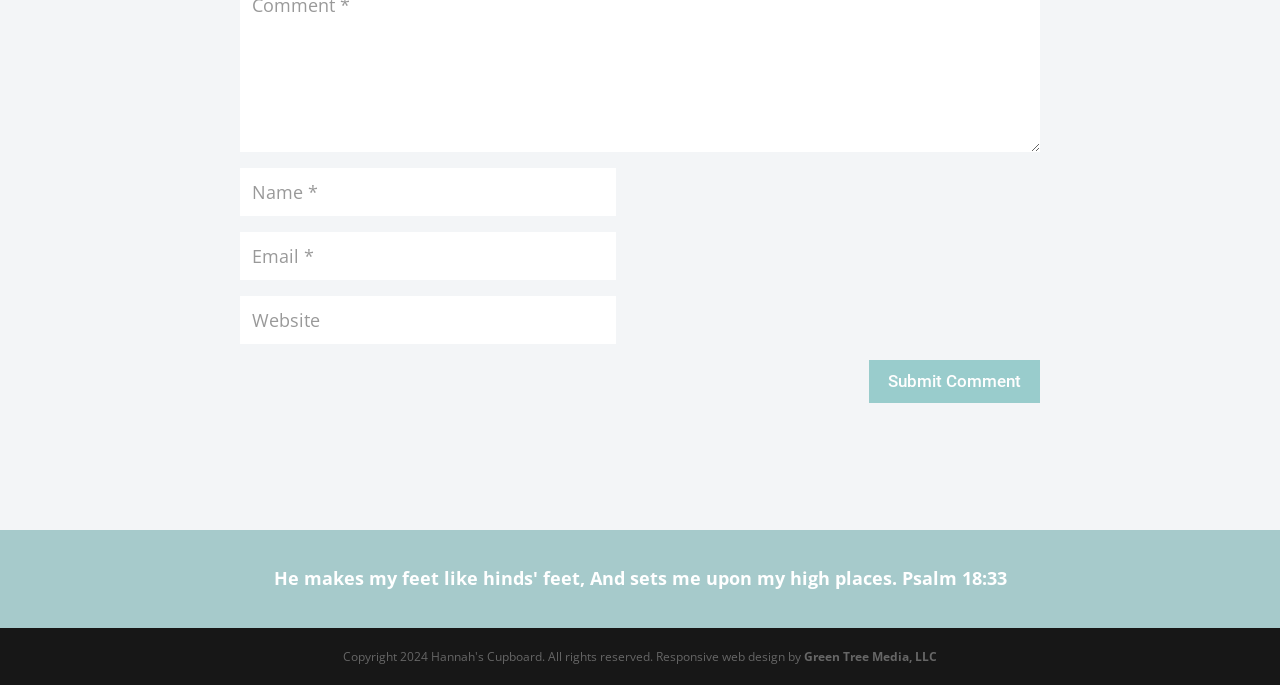What is the purpose of the first textbox?
With the help of the image, please provide a detailed response to the question.

The first textbox has a label 'Name *' and is required, indicating that it is used to enter the user's name.